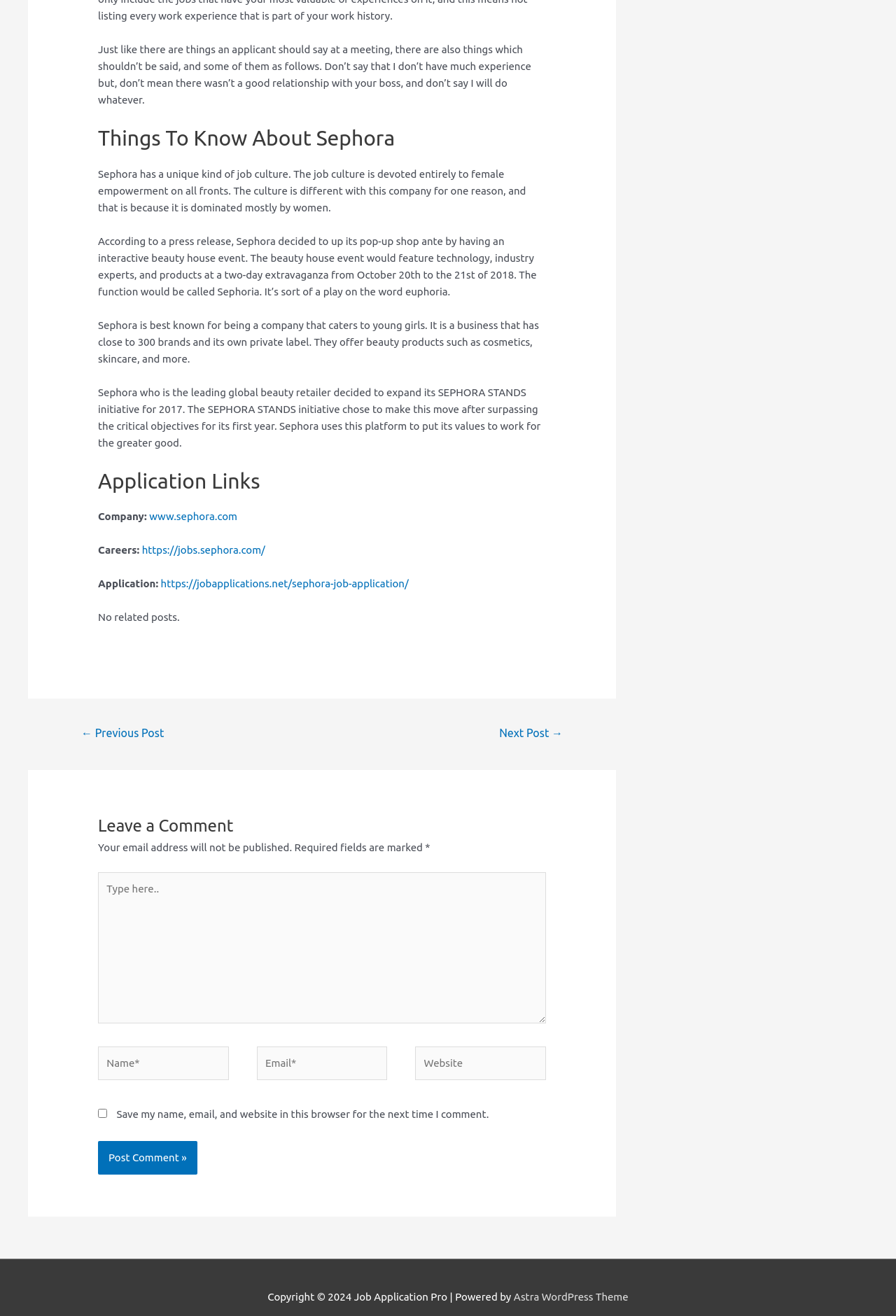Identify the bounding box coordinates necessary to click and complete the given instruction: "Click on the link to Astra WordPress Theme".

[0.573, 0.981, 0.701, 0.99]